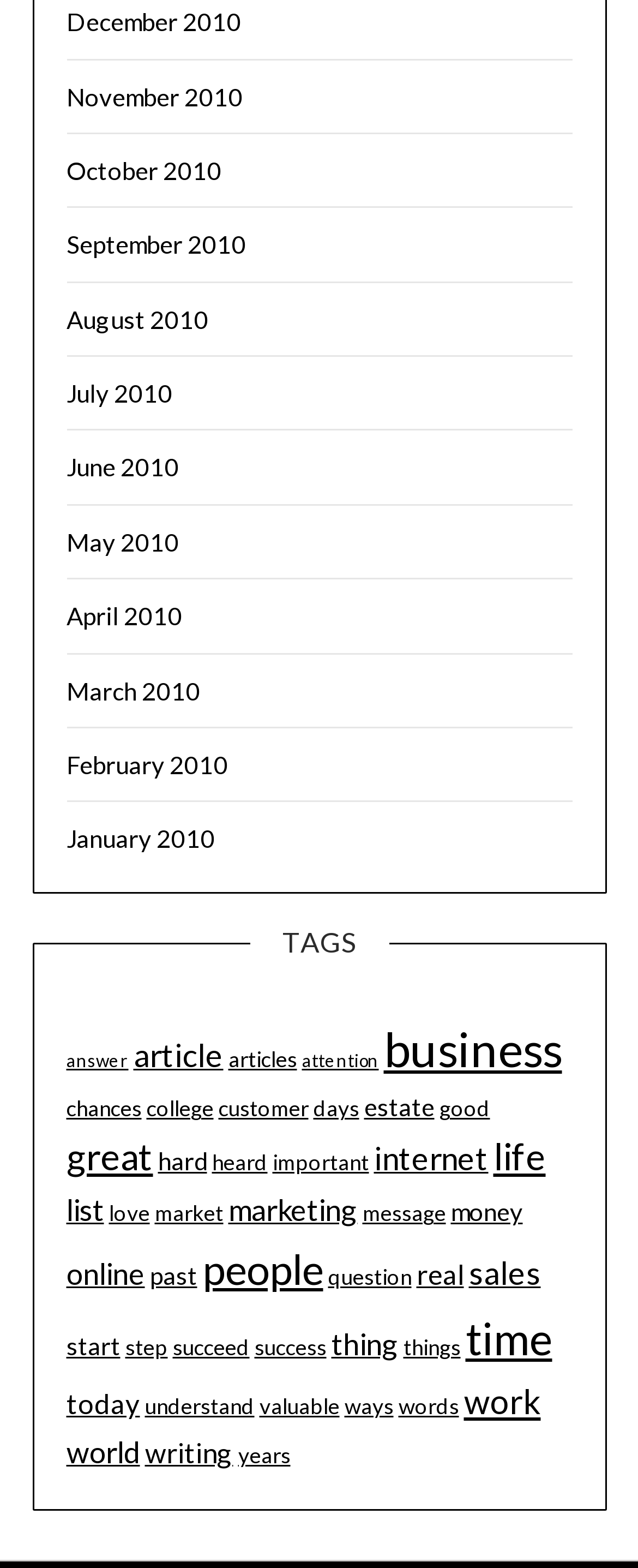Please determine the bounding box coordinates for the element that should be clicked to follow these instructions: "Explore business".

[0.601, 0.65, 0.881, 0.687]